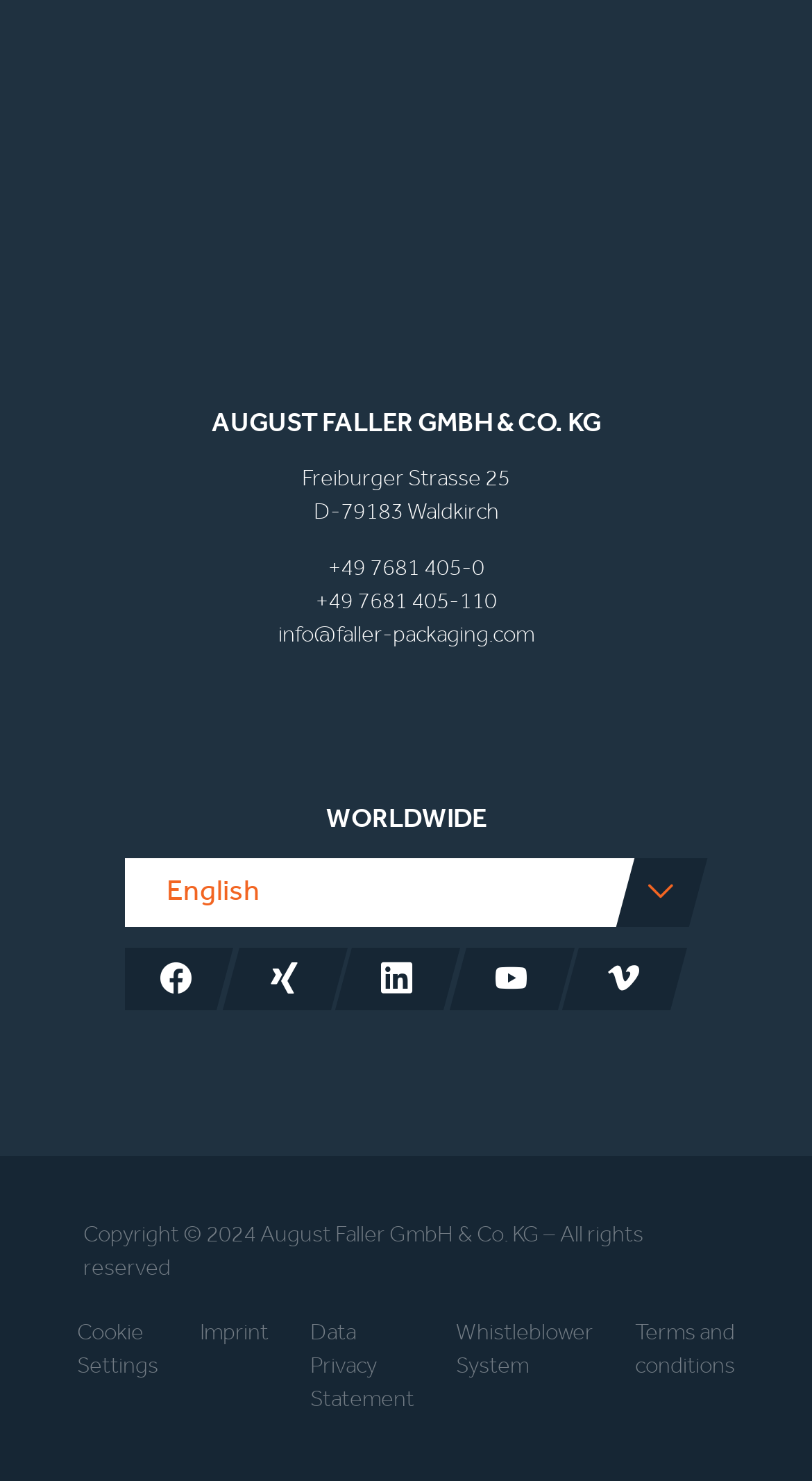What is the copyright year?
Based on the image, answer the question with a single word or brief phrase.

2024